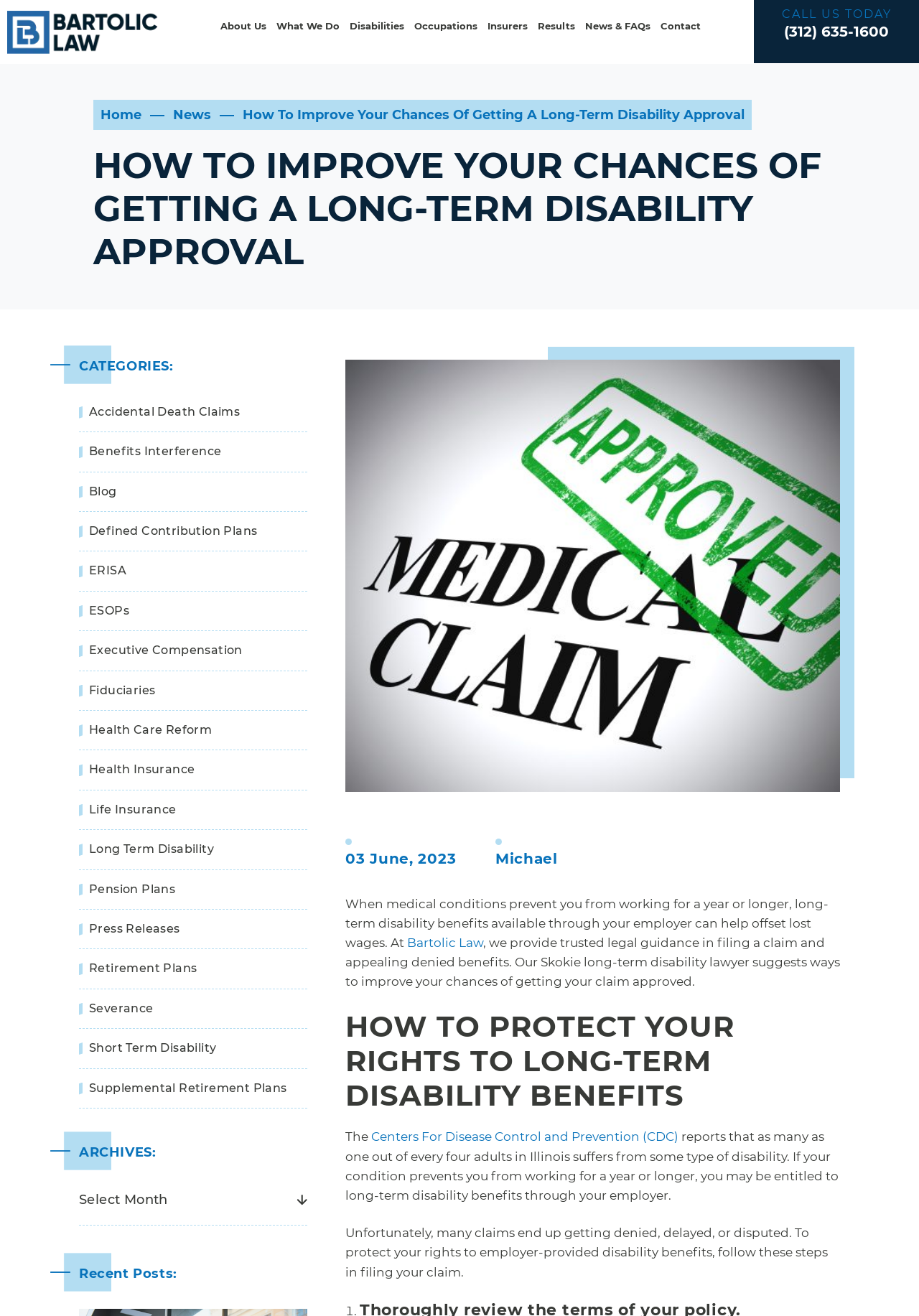Please locate the bounding box coordinates of the element that needs to be clicked to achieve the following instruction: "Read about how to improve your chances of getting a long-term disability approval". The coordinates should be four float numbers between 0 and 1, i.e., [left, top, right, bottom].

[0.264, 0.081, 0.81, 0.093]